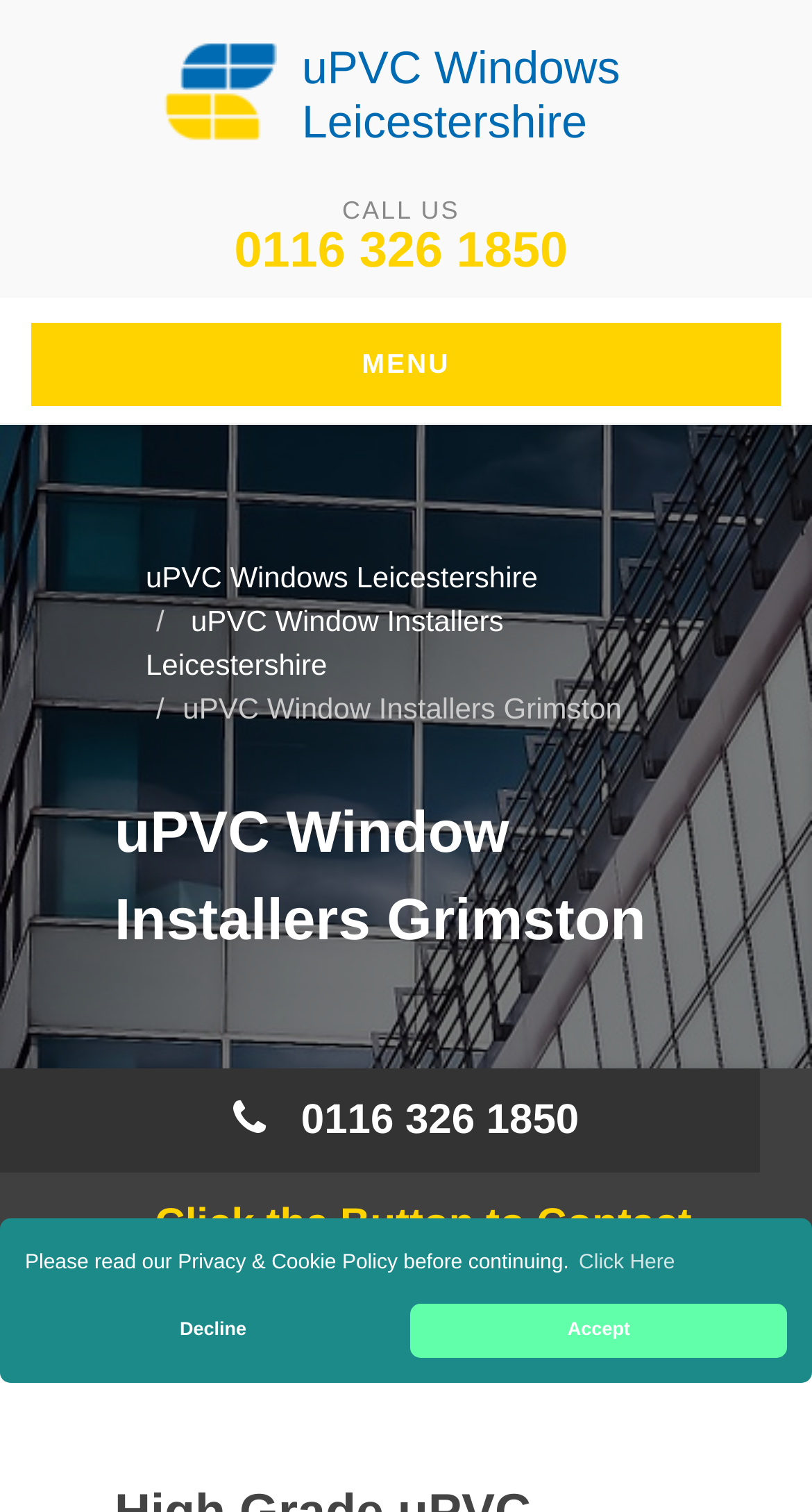Use a single word or phrase to respond to the question:
What is the location of the uPVC window installers?

Grimston